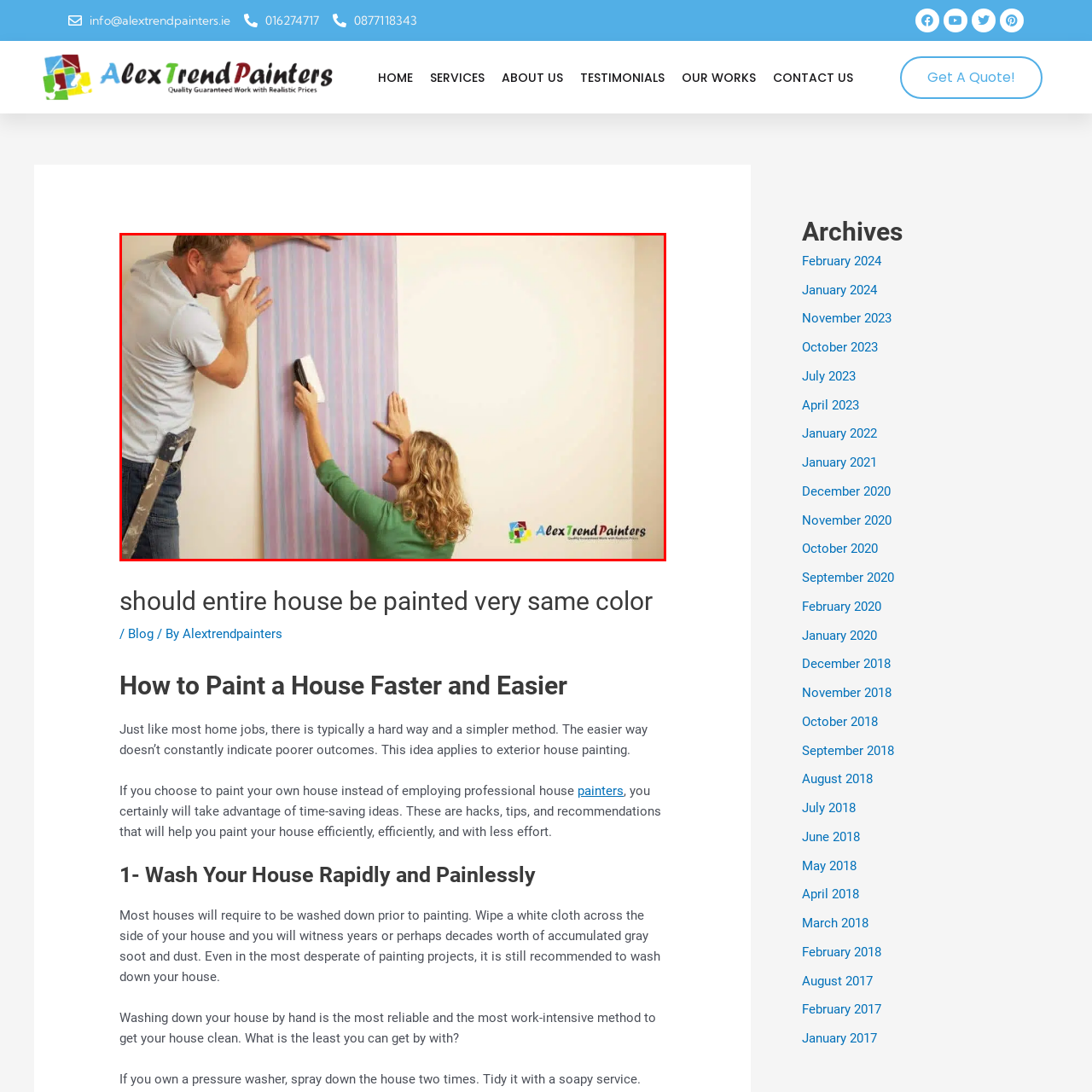Provide a thorough description of the image enclosed within the red border.

In this engaging image, a man and a woman collaborate on a home painting project. The woman, positioned on the right, expertly applies a decorative piece of wallpaper or a similar material to the wall with a smoothing tool, ensuring a polished finish. The man, located on the left, assists her by holding the top part of the wallpaper in place while offering a supportive smile, showcasing teamwork and communication in home improvement tasks. The vibrant striped wallpaper adds a lively touch to the space, enhancing the atmosphere of creativity and hands-on effort. The image is branded with the logo of Alex Trend Painters, reflecting their expertise in home painting and renovation services.